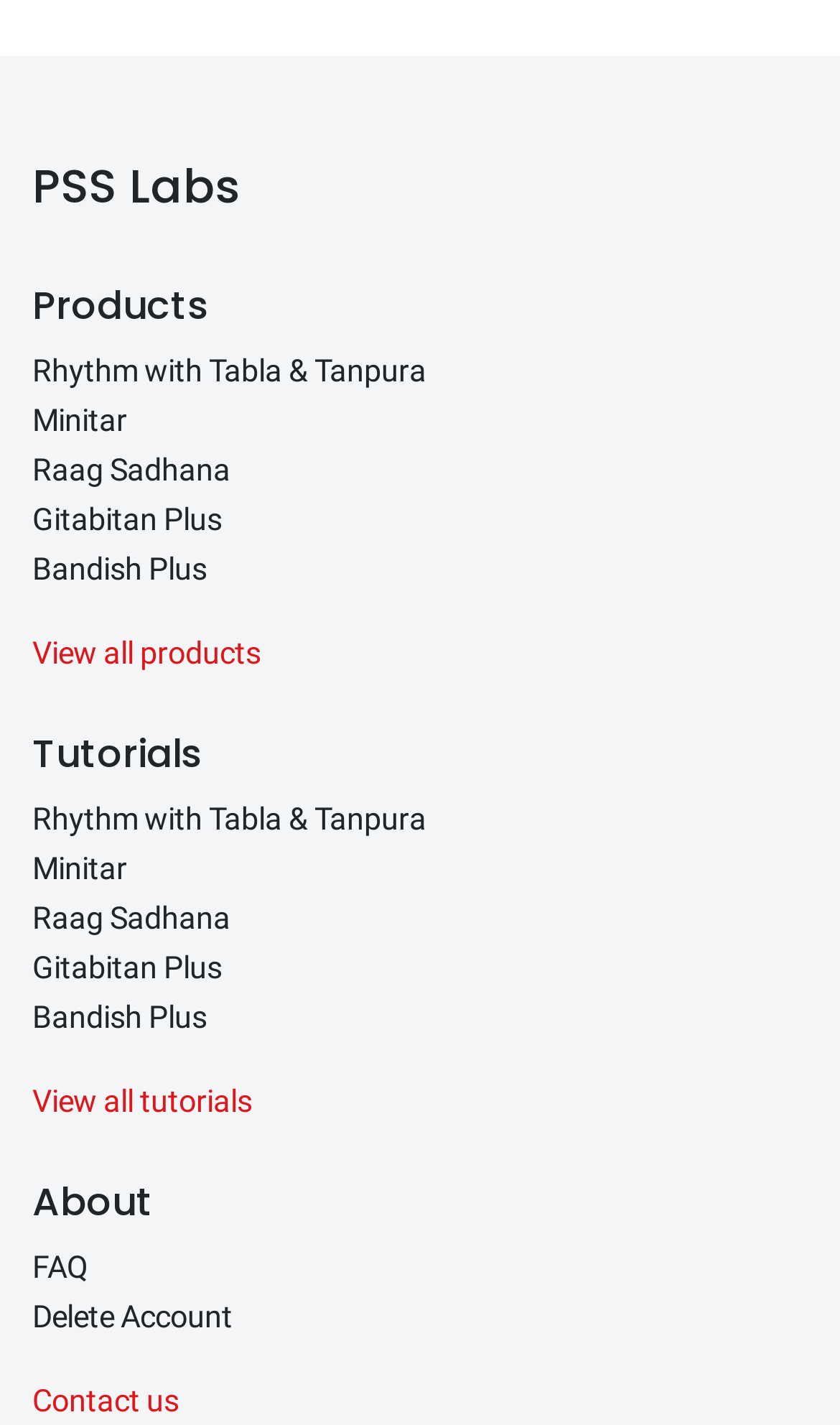What is the last link under 'About'?
Respond with a short answer, either a single word or a phrase, based on the image.

Contact us